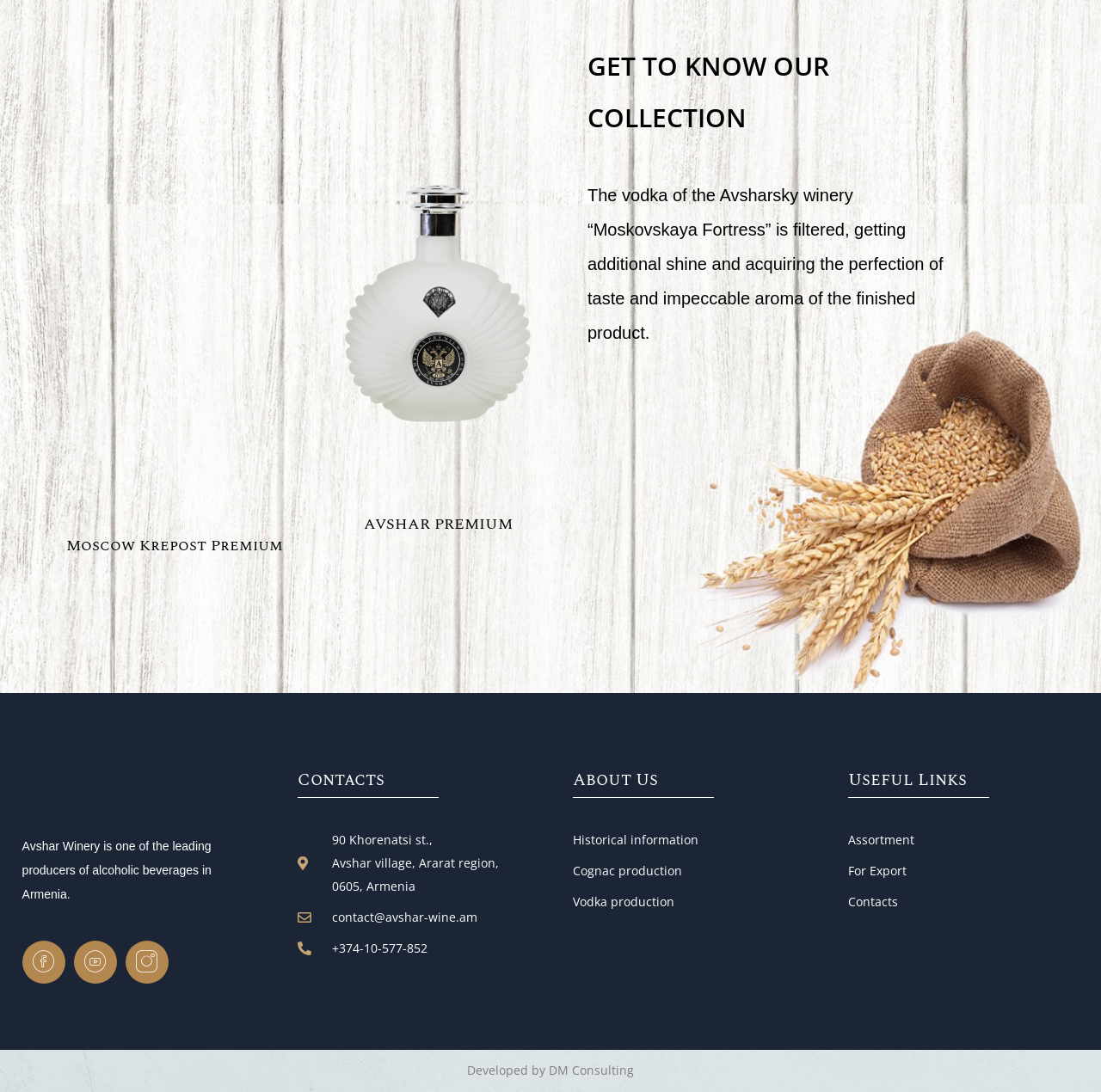Specify the bounding box coordinates of the region I need to click to perform the following instruction: "Learn about Cognac production". The coordinates must be four float numbers in the range of 0 to 1, i.e., [left, top, right, bottom].

[0.52, 0.787, 0.73, 0.808]